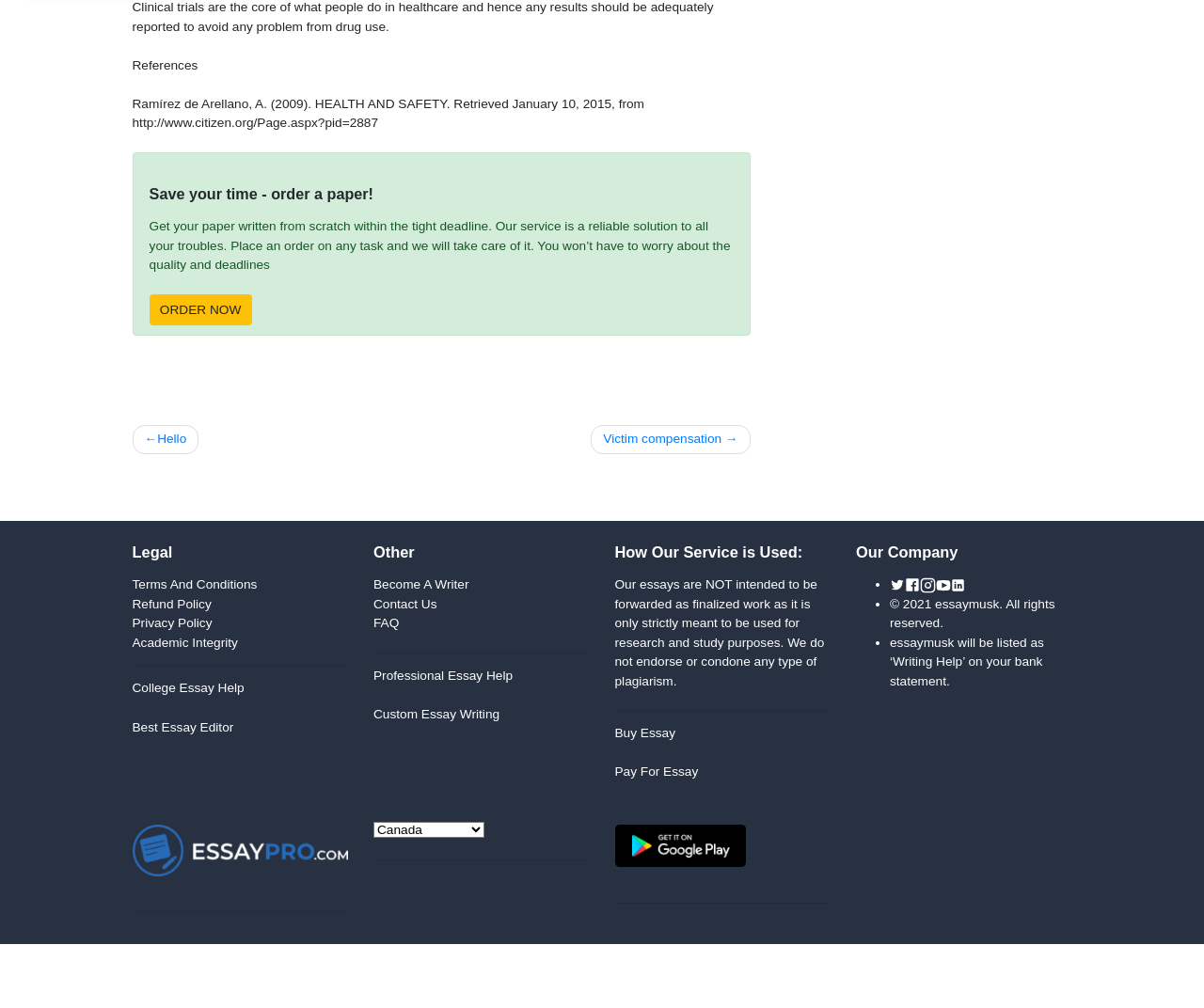Please provide a one-word or phrase answer to the question: 
What is the warning about the essays?

Not for finalized work